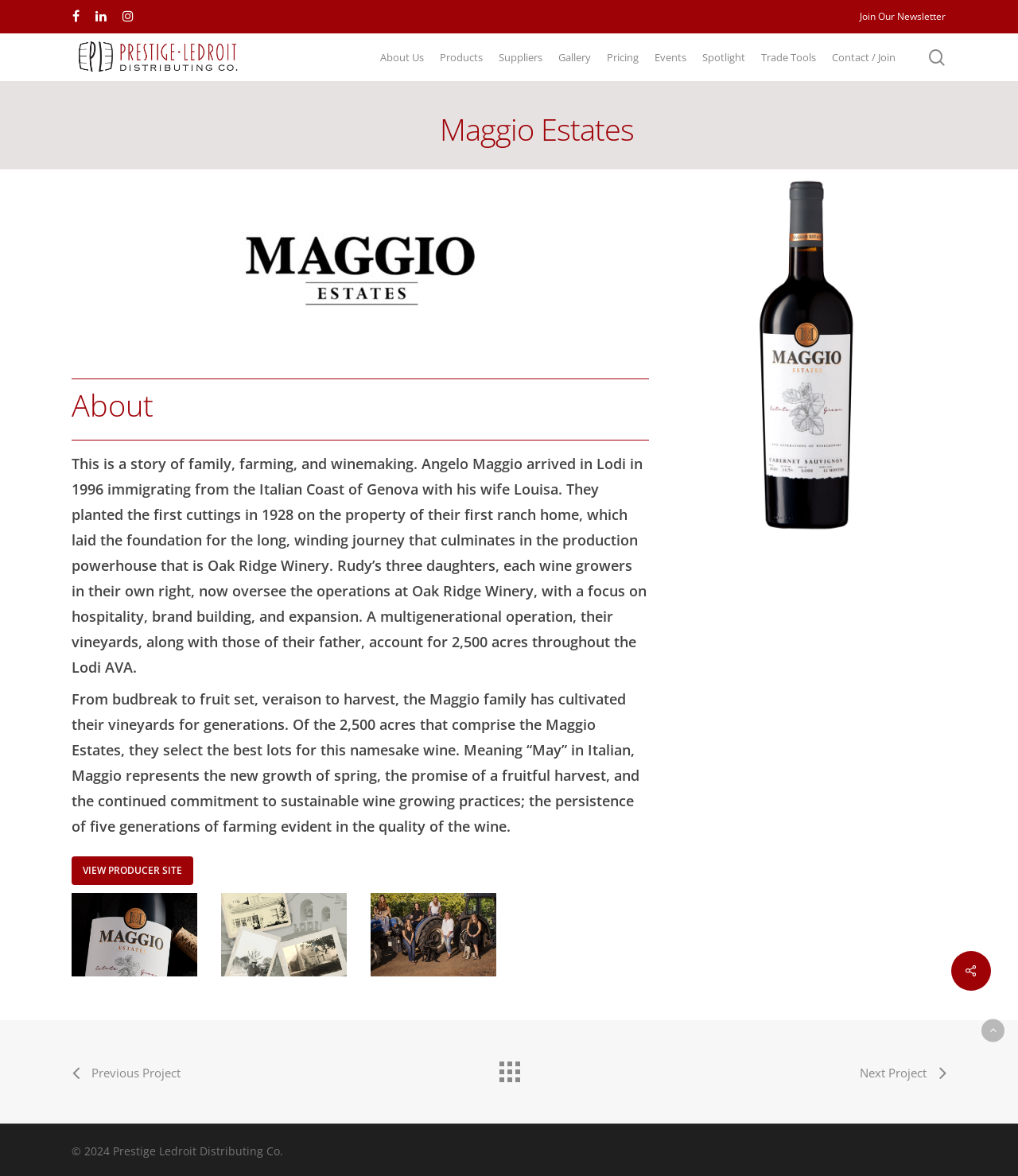Please look at the image and answer the question with a detailed explanation: What is the year of copyright mentioned at the bottom of the page?

I found the answer by looking at the text at the bottom of the page which mentions '© 2024 Prestige Ledroit Distributing Co.'.